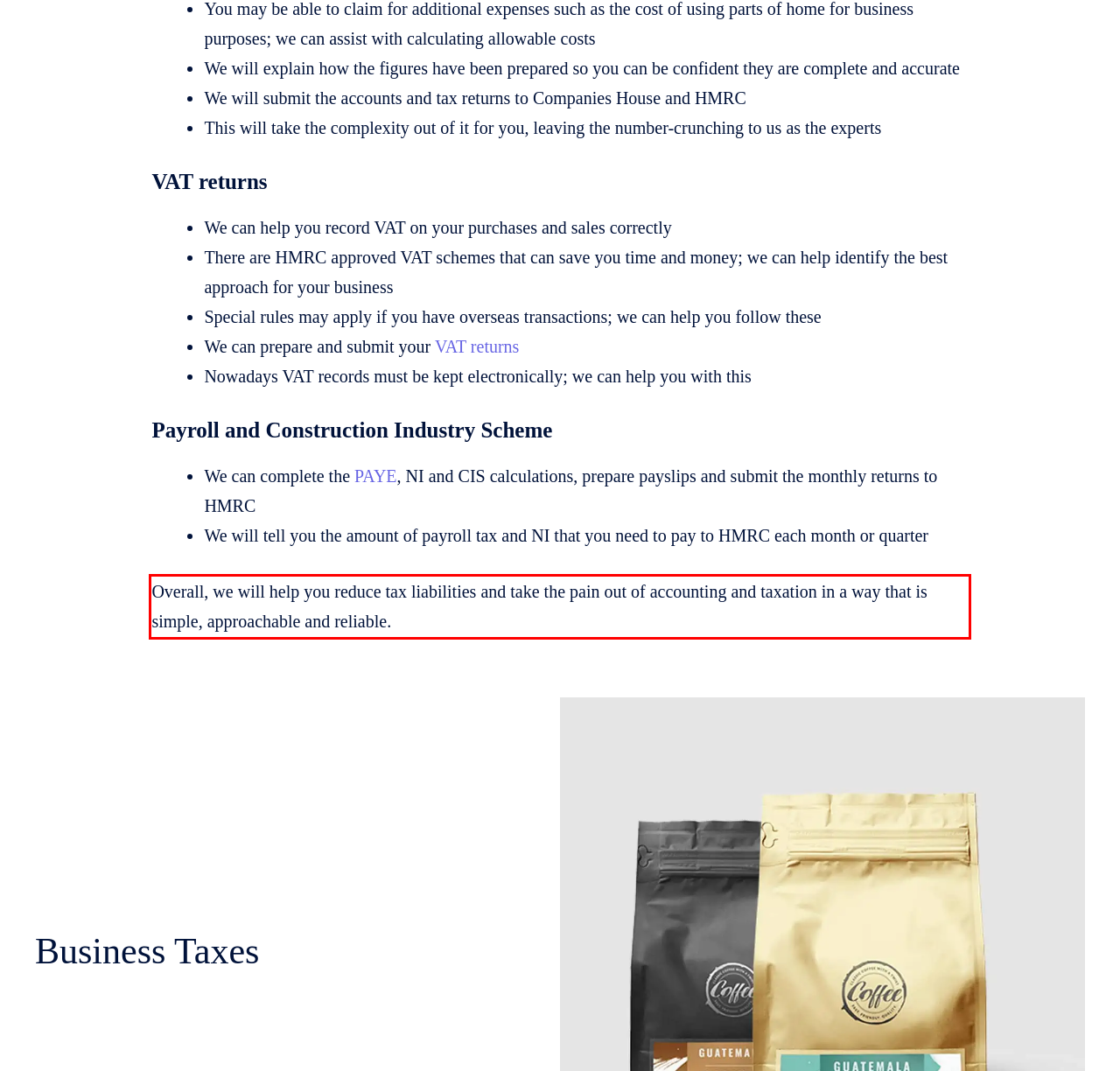You have a screenshot with a red rectangle around a UI element. Recognize and extract the text within this red bounding box using OCR.

Overall, we will help you reduce tax liabilities and take the pain out of accounting and taxation in a way that is simple, approachable and reliable.